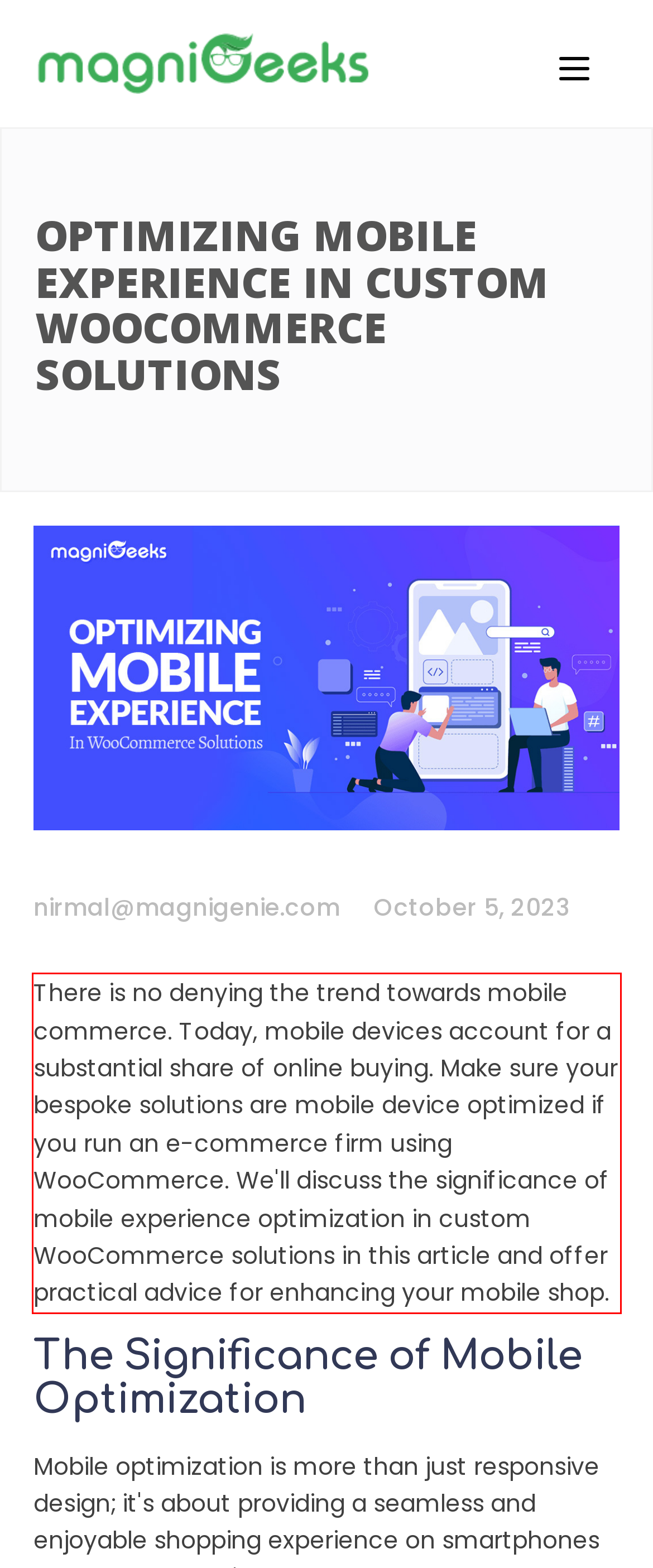Within the provided webpage screenshot, find the red rectangle bounding box and perform OCR to obtain the text content.

There is no denying the trend towards mobile commerce. Today, mobile devices account for a substantial share of online buying. Make sure your bespoke solutions are mobile device optimized if you run an e-commerce firm using WooCommerce. We'll discuss the significance of mobile experience optimization in custom WooCommerce solutions in this article and offer practical advice for enhancing your mobile shop.